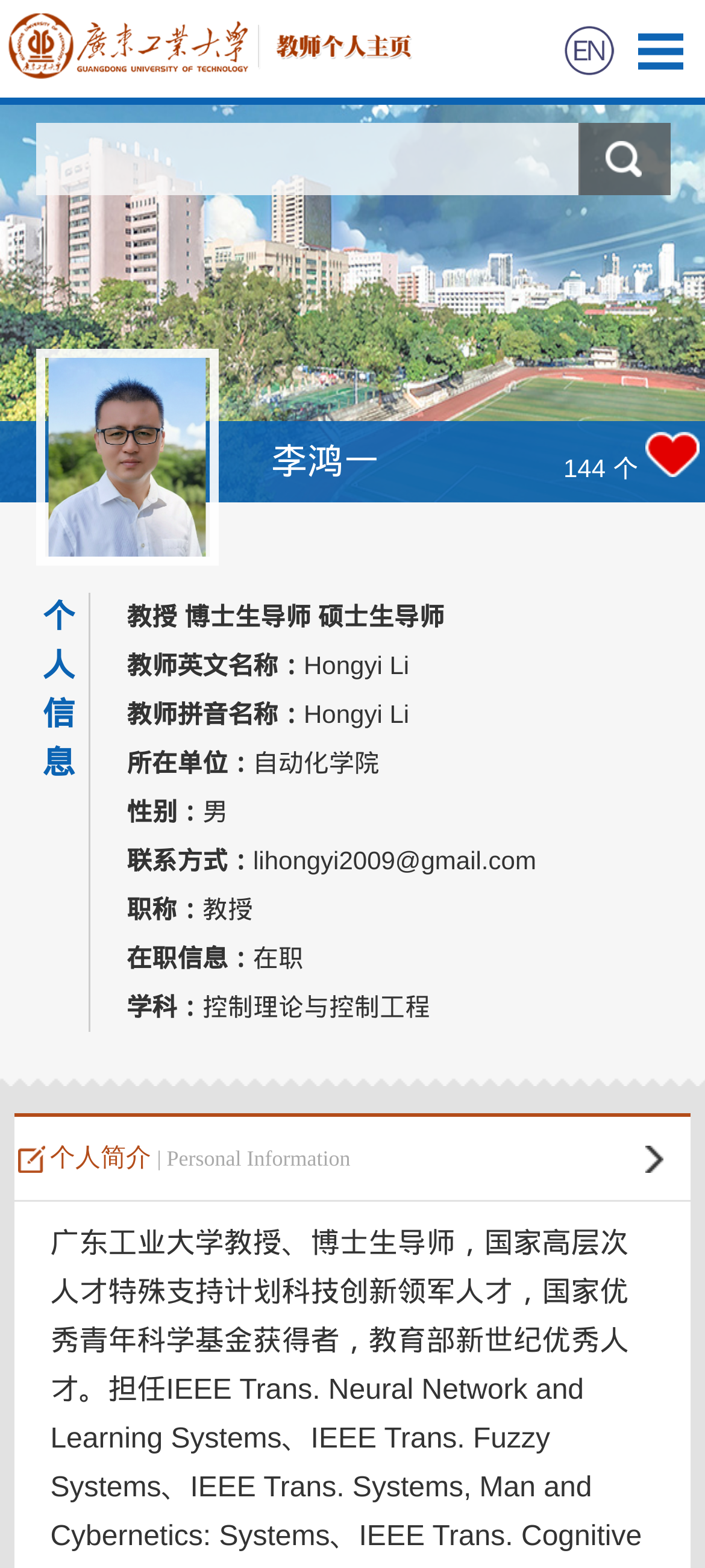What is the teacher's email address?
Answer the question with as much detail as possible.

The teacher's email address can be found in the personal information section of the webpage, which is 'lihongyi2009@gmail.com'.